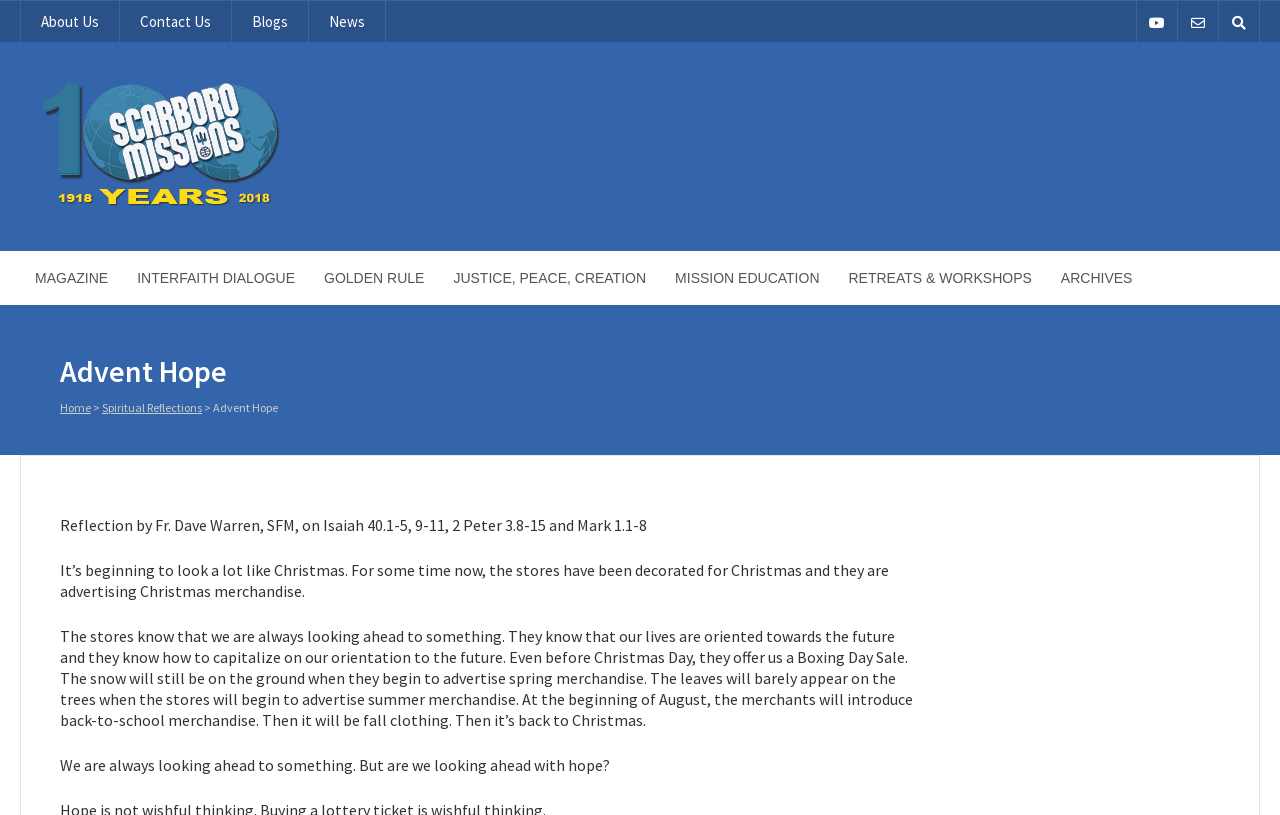Identify the bounding box coordinates for the UI element mentioned here: "Justice, Peace, Creation". Provide the coordinates as four float values between 0 and 1, i.e., [left, top, right, bottom].

[0.343, 0.308, 0.516, 0.374]